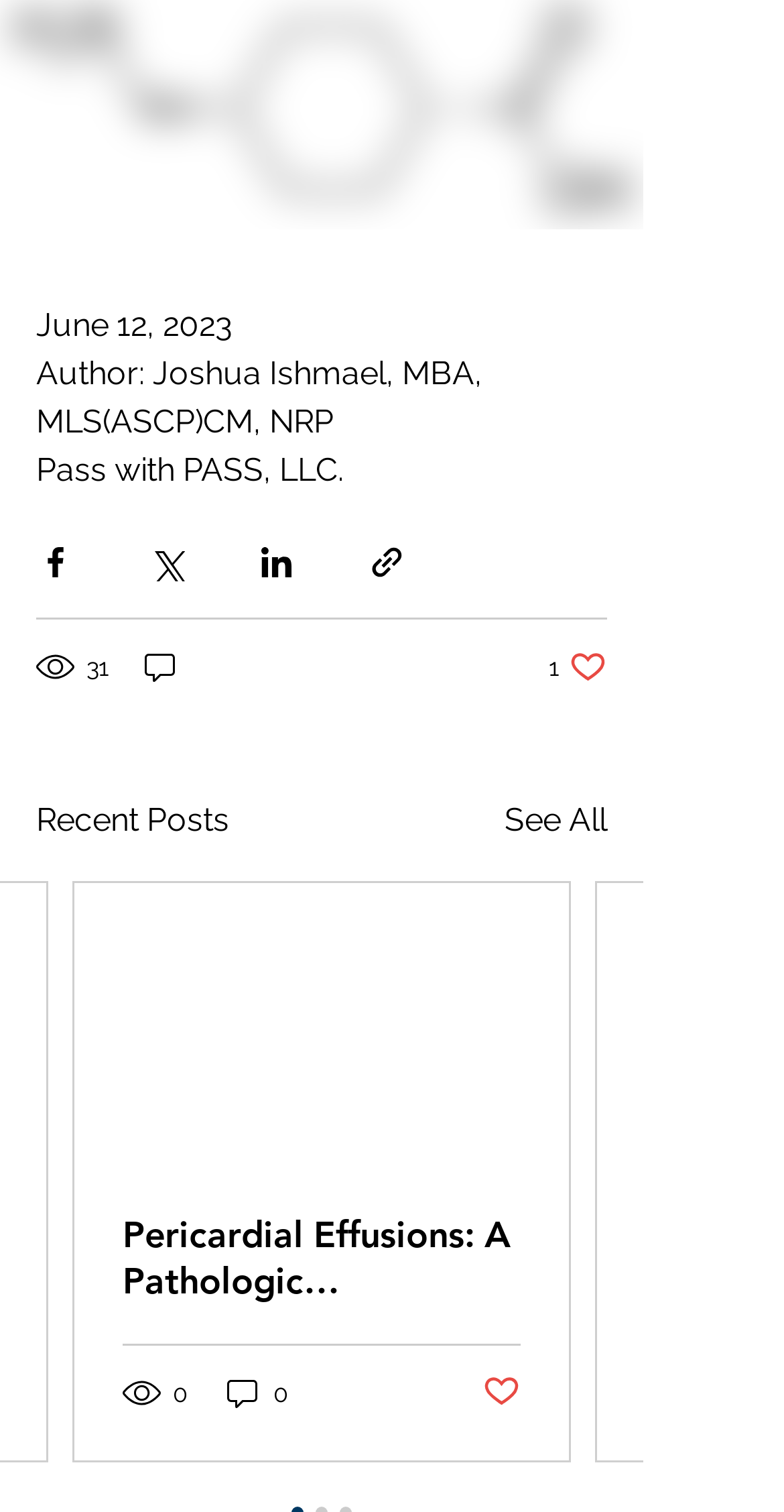Please answer the following question using a single word or phrase: 
What is the author of the post?

Joshua Ishmael, MBA, MLS(ASCP)CM, NRP